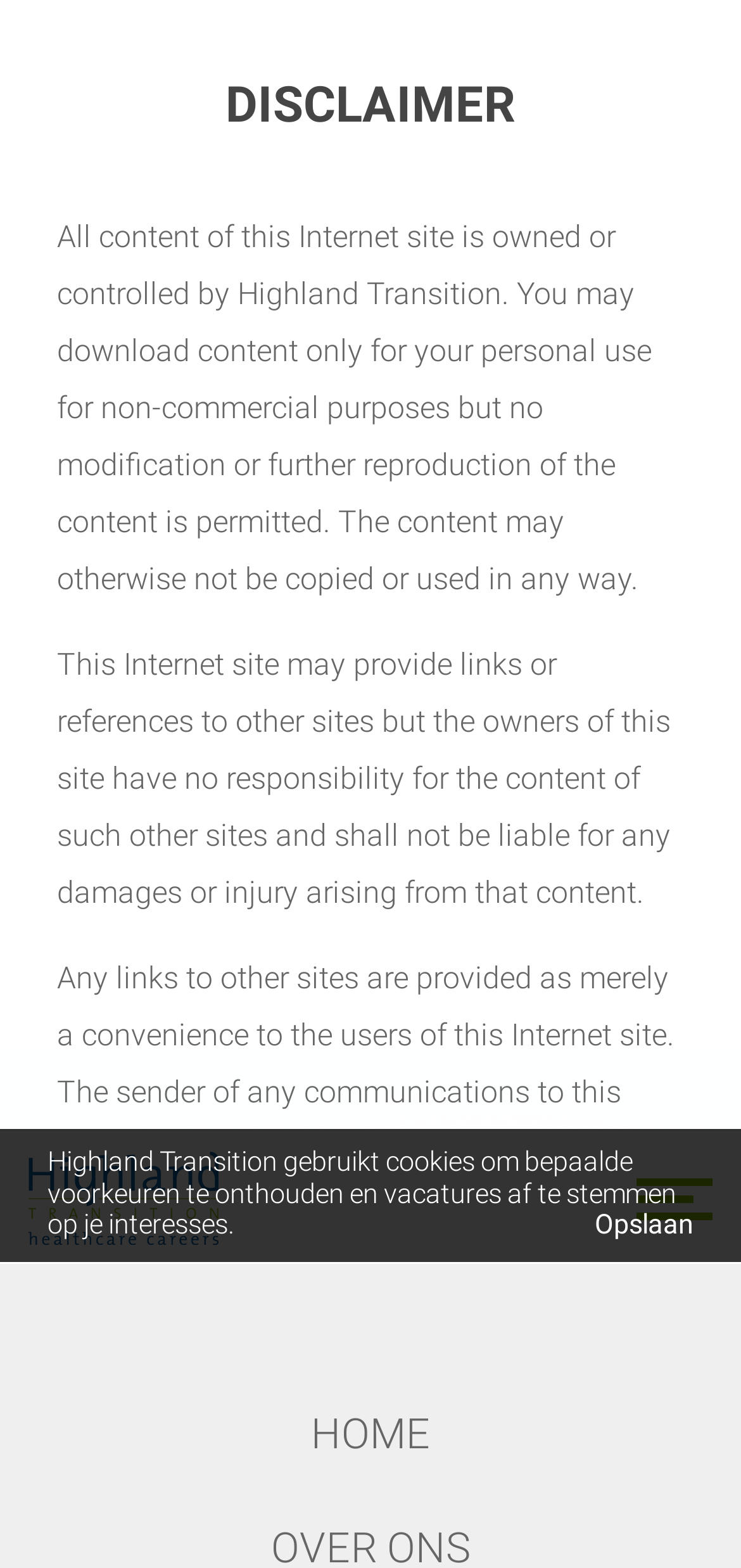What is the relationship between Highland Transition and the linked websites?
Identify the answer in the screenshot and reply with a single word or phrase.

No responsibility